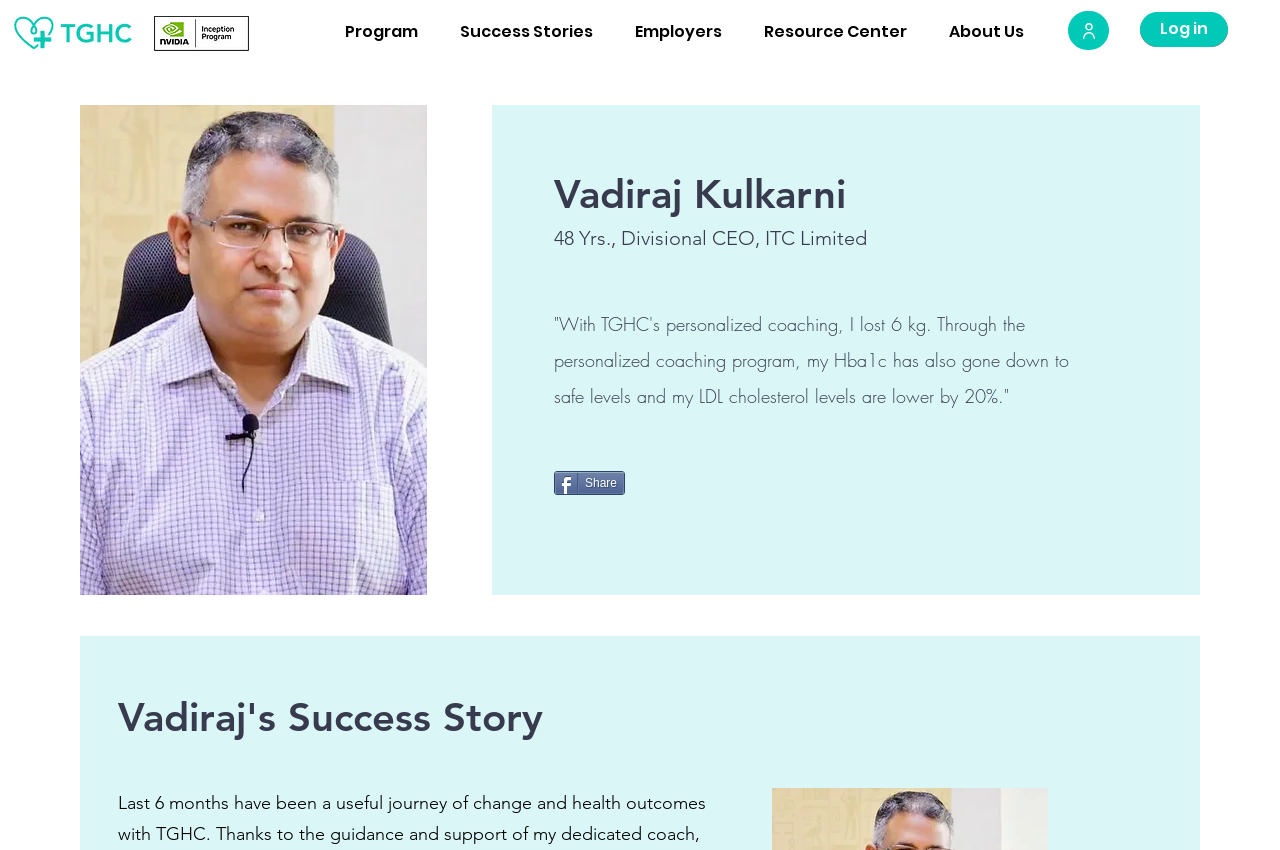Use the information in the screenshot to answer the question comprehensively: What is the name of the program mentioned in the navigation menu?

I found this information by looking at the navigation menu, which has several links, including 'Program', 'Success Stories', 'Employers', 'Resource Center', and 'About Us'.